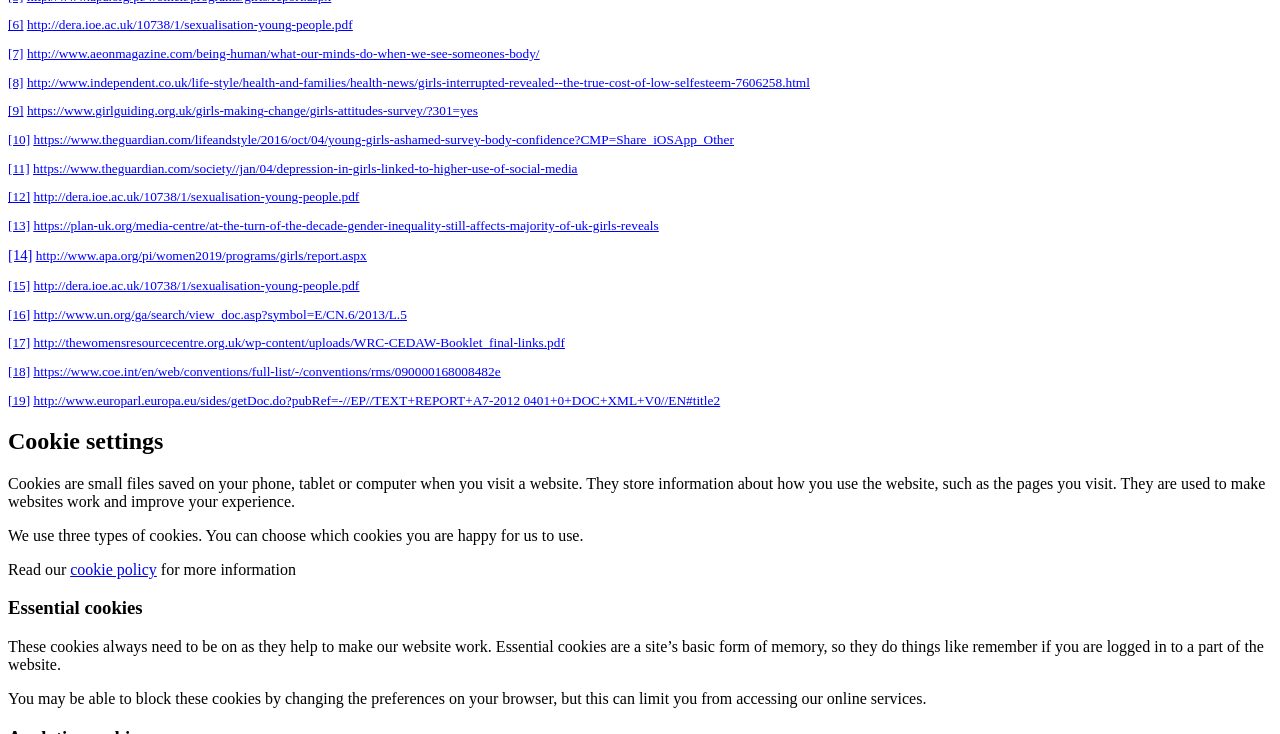Respond to the following query with just one word or a short phrase: 
What type of files are saved on devices when visiting a website?

Cookies